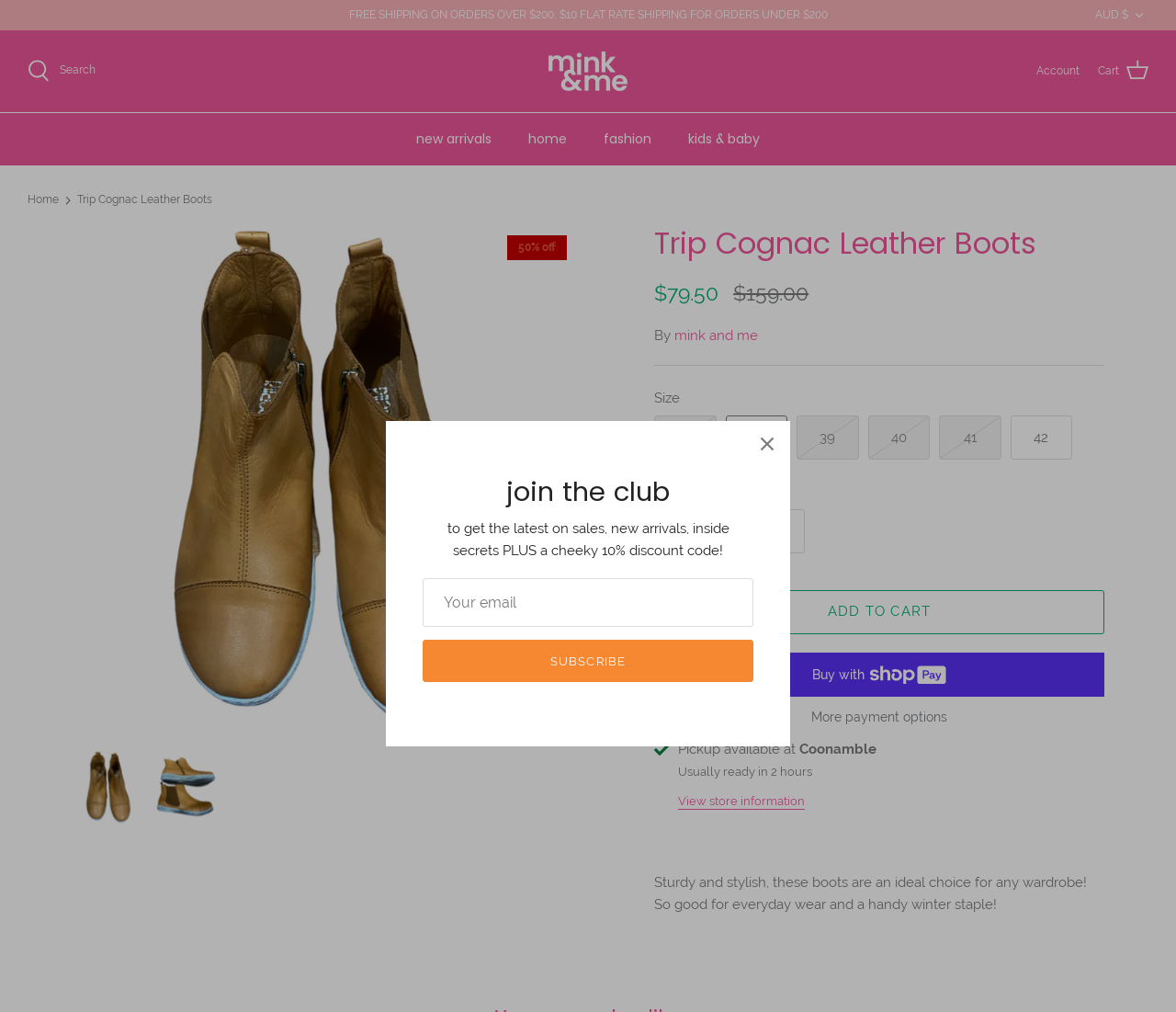Extract the bounding box of the UI element described as: "42".

[0.859, 0.41, 0.912, 0.454]